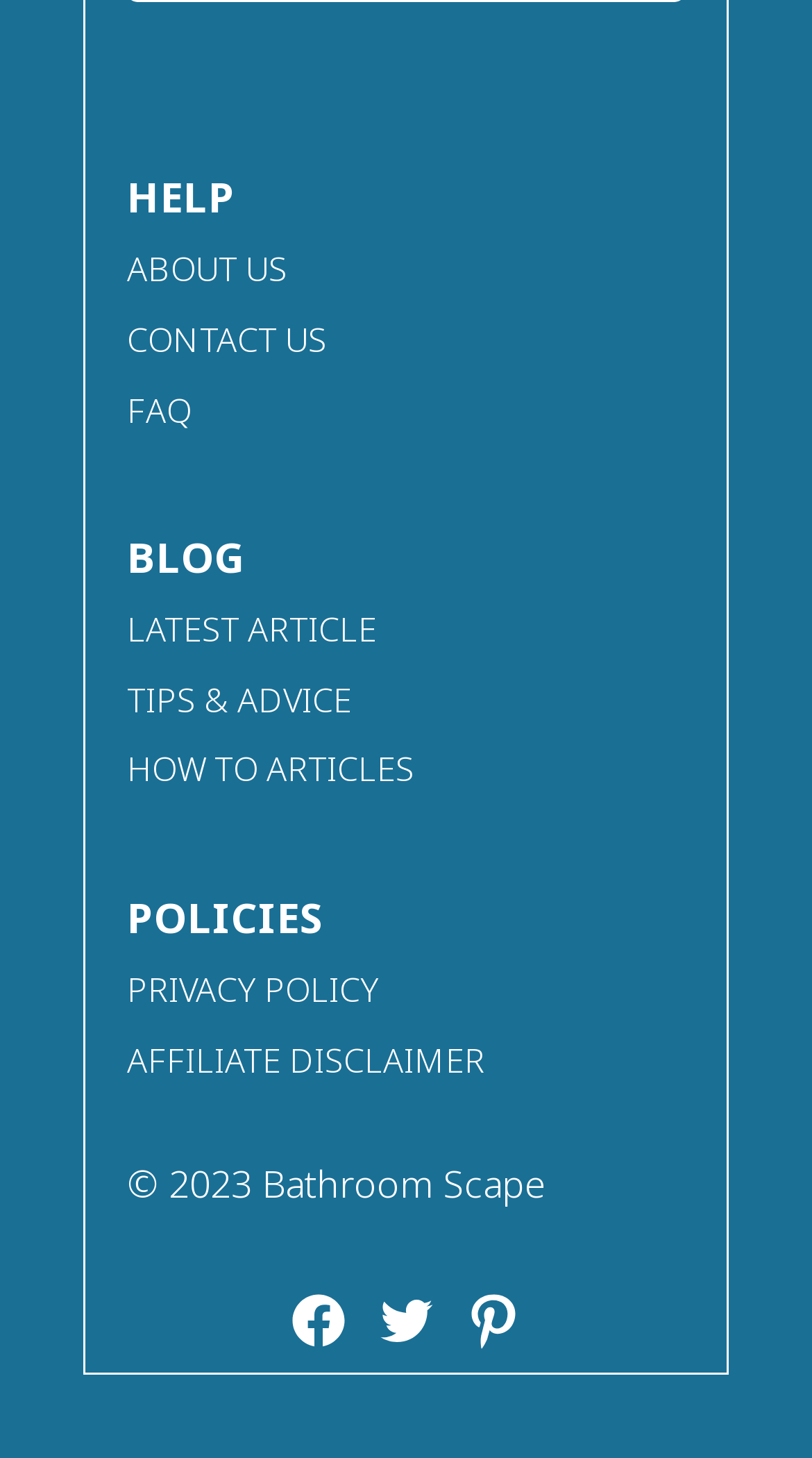Please identify the bounding box coordinates of the element that needs to be clicked to perform the following instruction: "read latest article".

[0.156, 0.415, 0.464, 0.451]